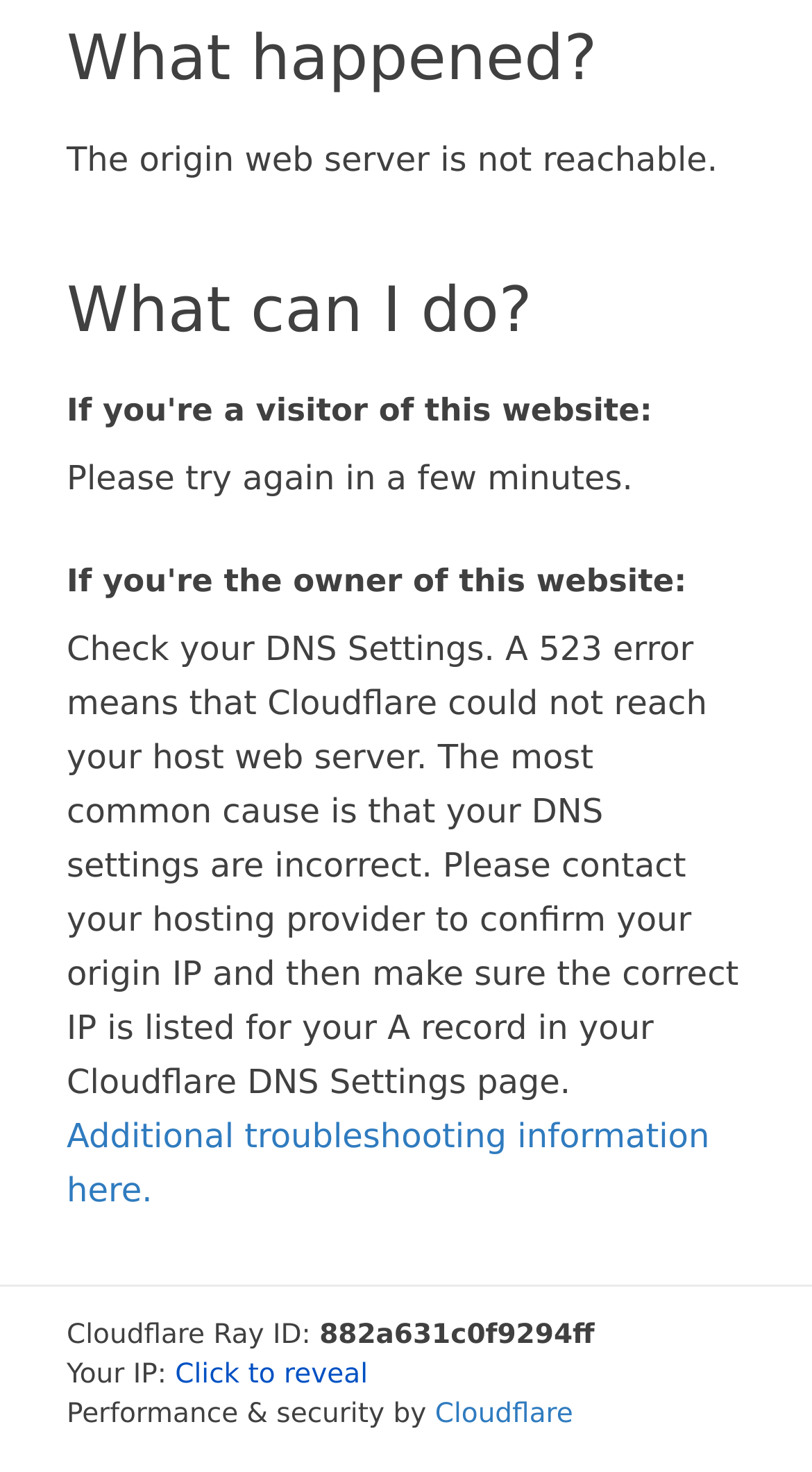What is the purpose of the 'Click to reveal' button?
Please provide a comprehensive and detailed answer to the question.

The 'Click to reveal' button is next to the 'Your IP:' text, suggesting that clicking the button will reveal the user's IP address.